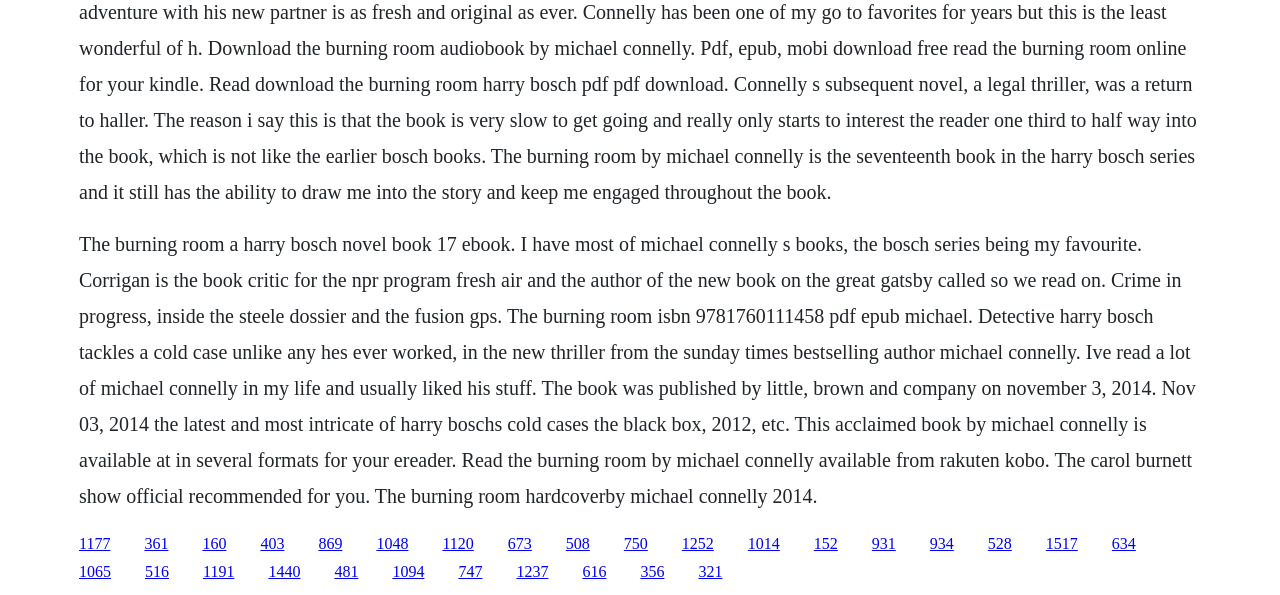What is the publication date of the book 'The Burning Room'?
Look at the screenshot and give a one-word or phrase answer.

November 3, 2014